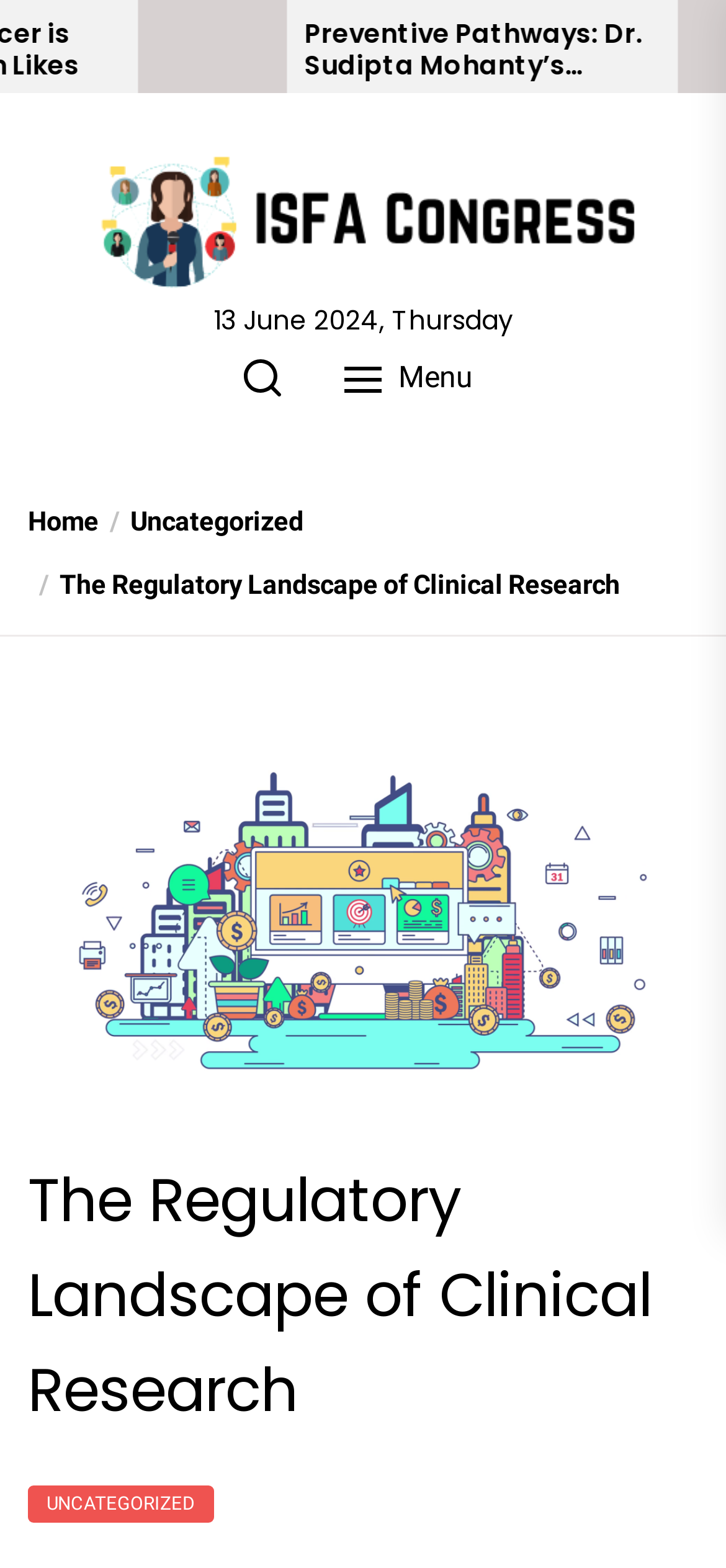What is the date of the ISFA Congress?
Based on the visual information, provide a detailed and comprehensive answer.

I found the date by looking at the StaticText element with the content '13 June 2024, Thursday' which is located at the top of the page.